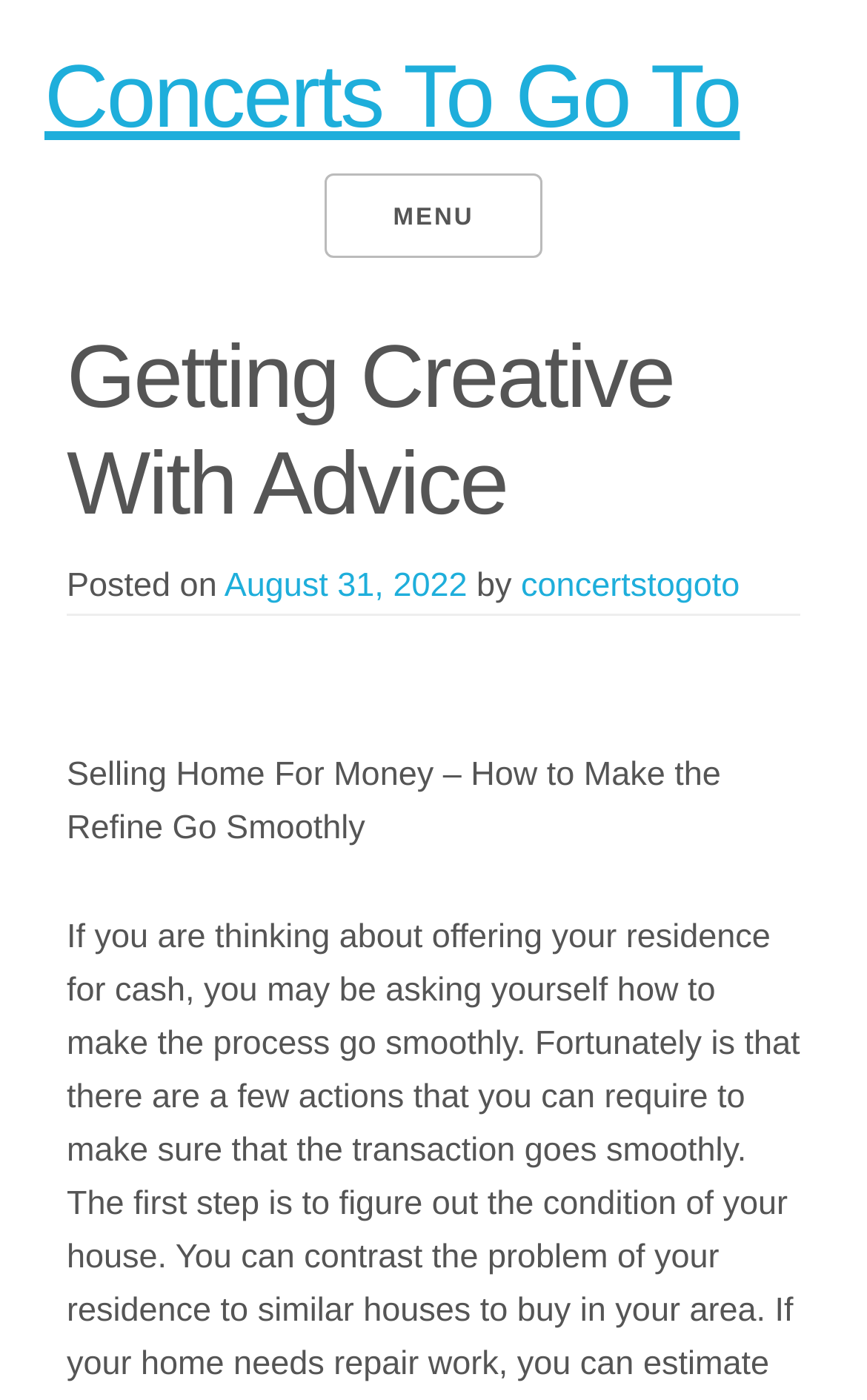Please predict the bounding box coordinates (top-left x, top-left y, bottom-right x, bottom-right y) for the UI element in the screenshot that fits the description: August 31, 2022

[0.259, 0.405, 0.539, 0.432]